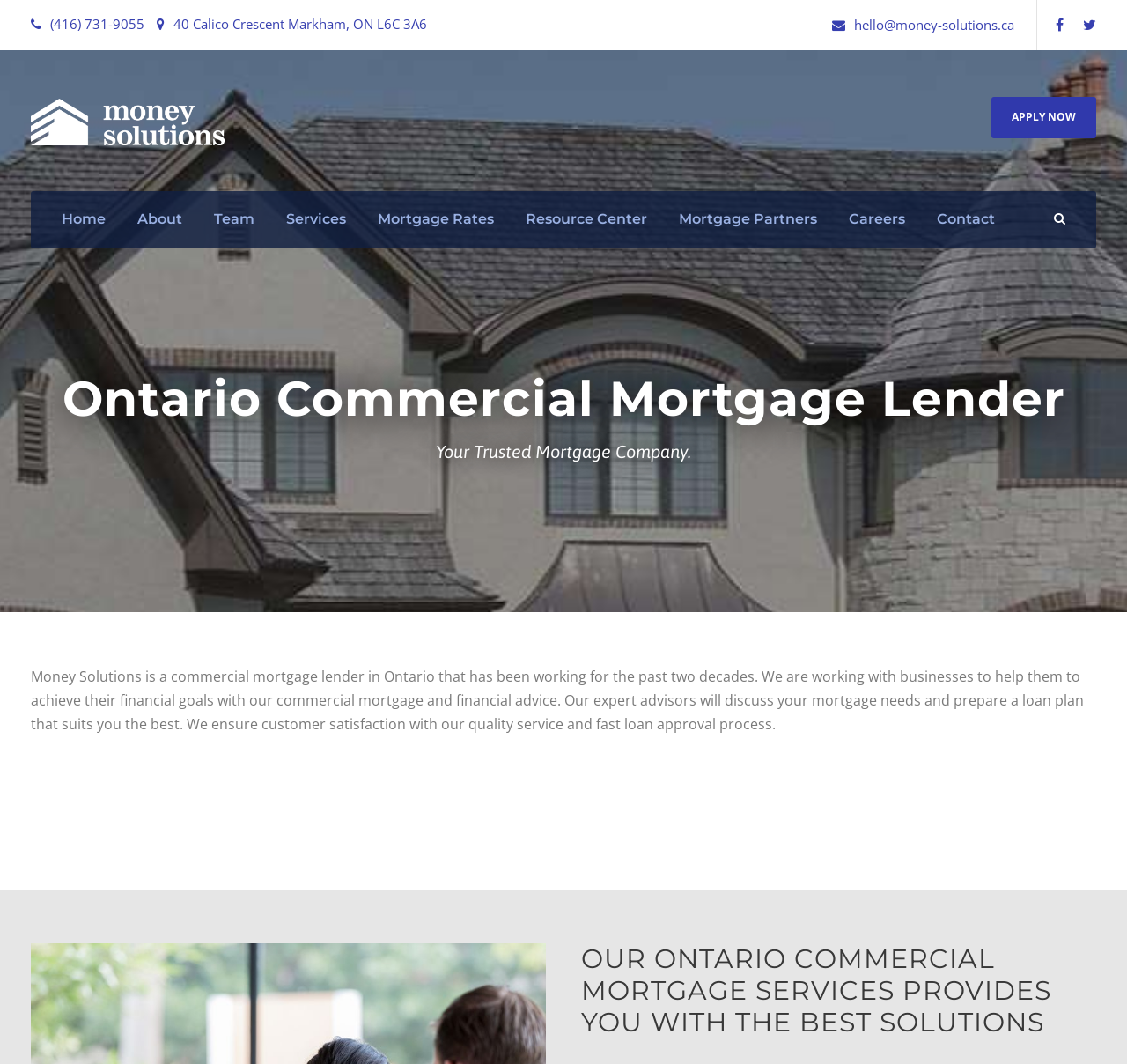Locate the bounding box of the user interface element based on this description: "title="MoneySolutions_Logo_Horizontal_White (1) (1)"".

[0.027, 0.104, 0.199, 0.122]